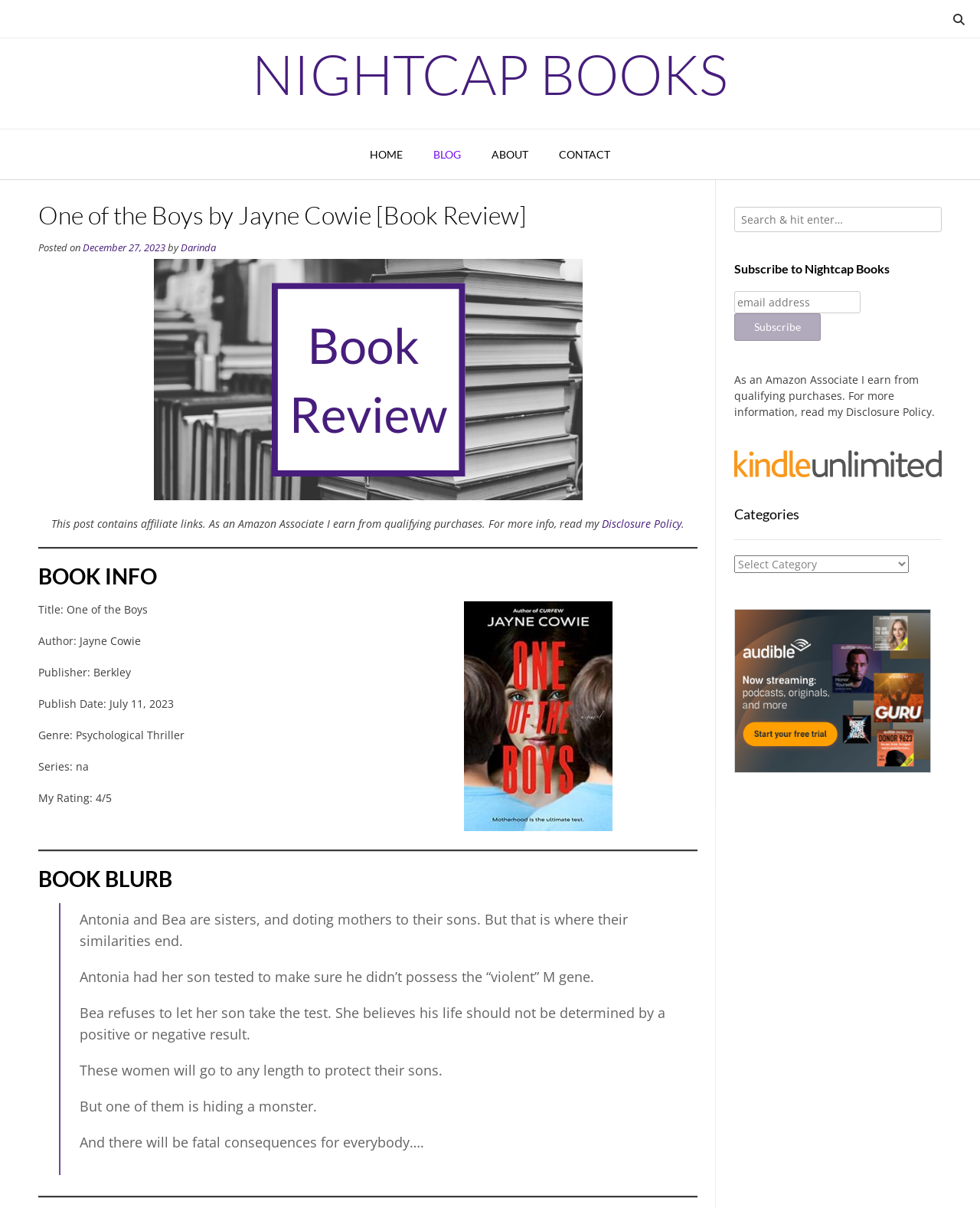Please determine the bounding box coordinates of the section I need to click to accomplish this instruction: "Read the Disclosure Policy".

[0.614, 0.428, 0.695, 0.44]